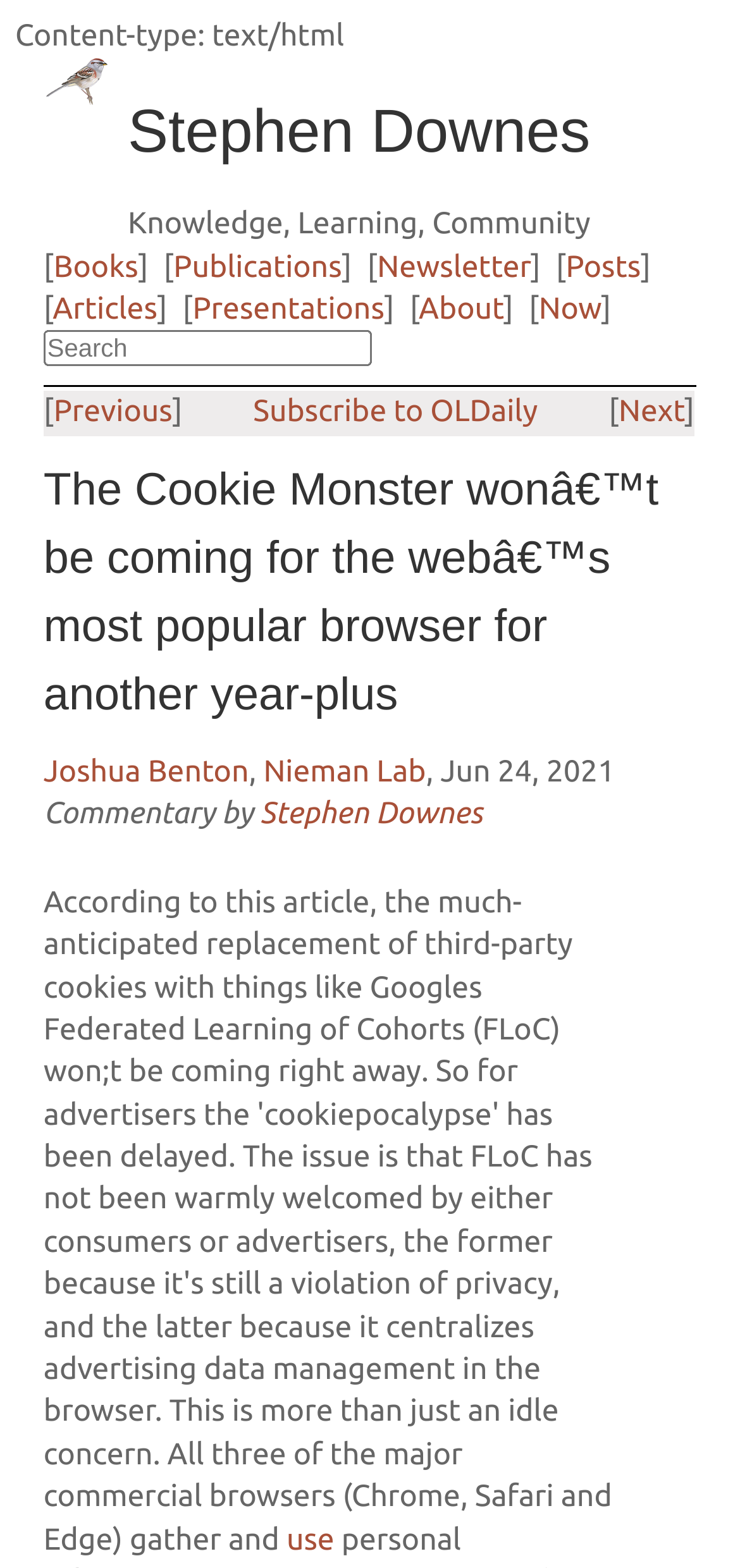Point out the bounding box coordinates of the section to click in order to follow this instruction: "Search for something".

[0.059, 0.211, 0.502, 0.234]